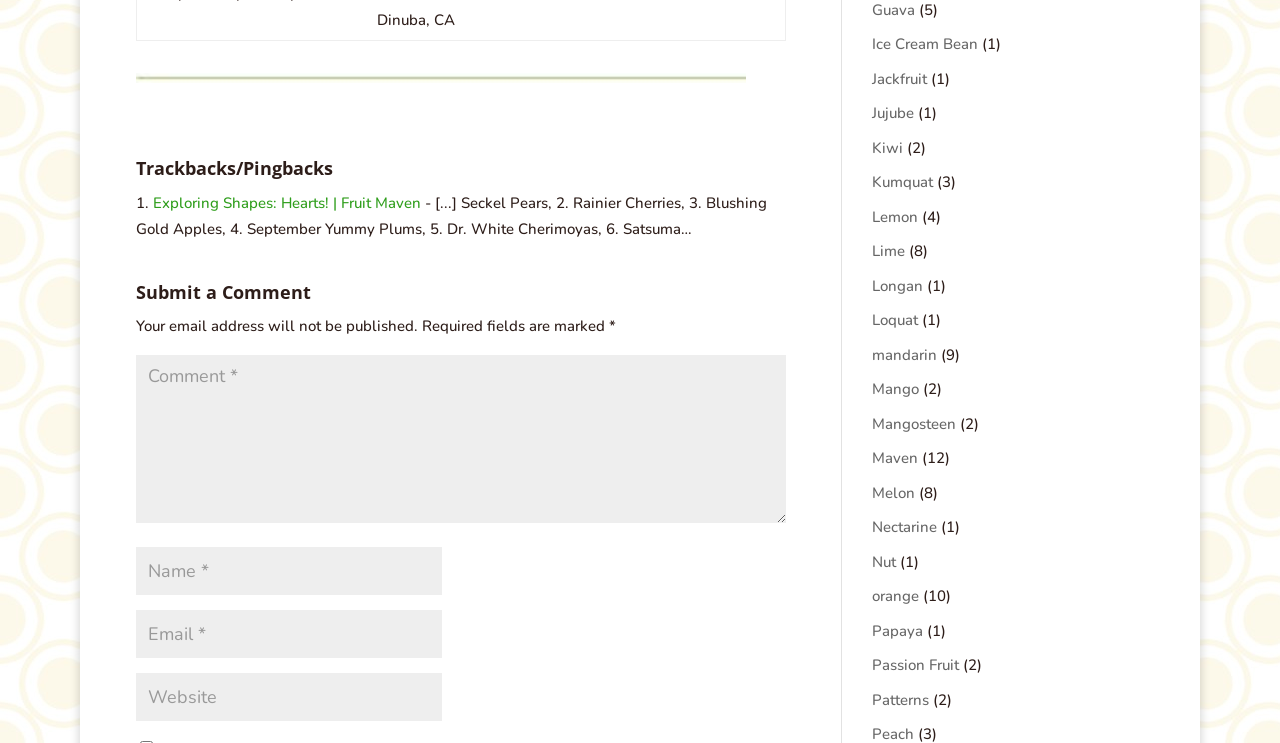Indicate the bounding box coordinates of the element that must be clicked to execute the instruction: "Click on the link to explore Fruit Maven". The coordinates should be given as four float numbers between 0 and 1, i.e., [left, top, right, bottom].

[0.681, 0.603, 0.717, 0.63]